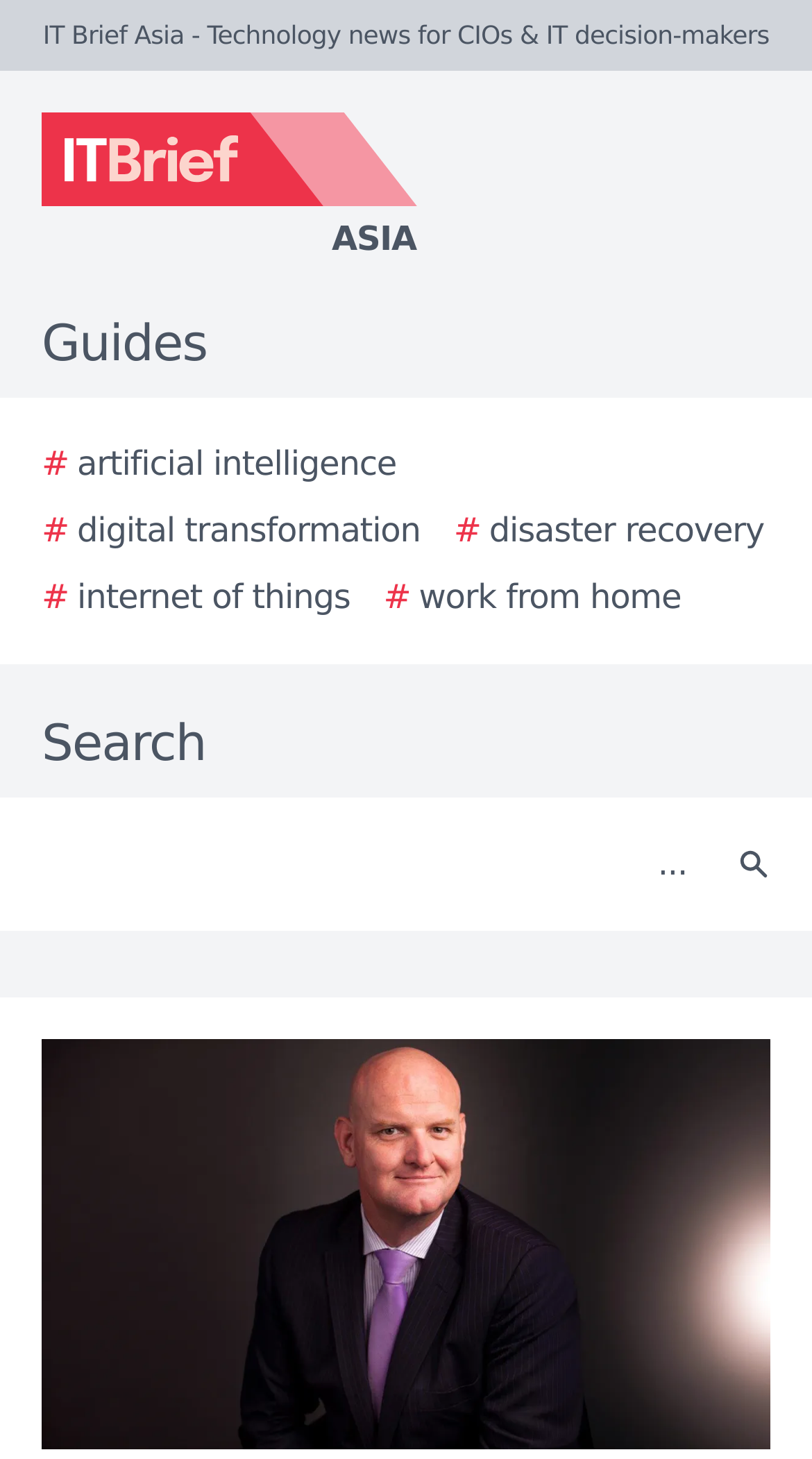Please identify the bounding box coordinates of the element that needs to be clicked to perform the following instruction: "Search for artificial intelligence".

[0.051, 0.301, 0.488, 0.335]